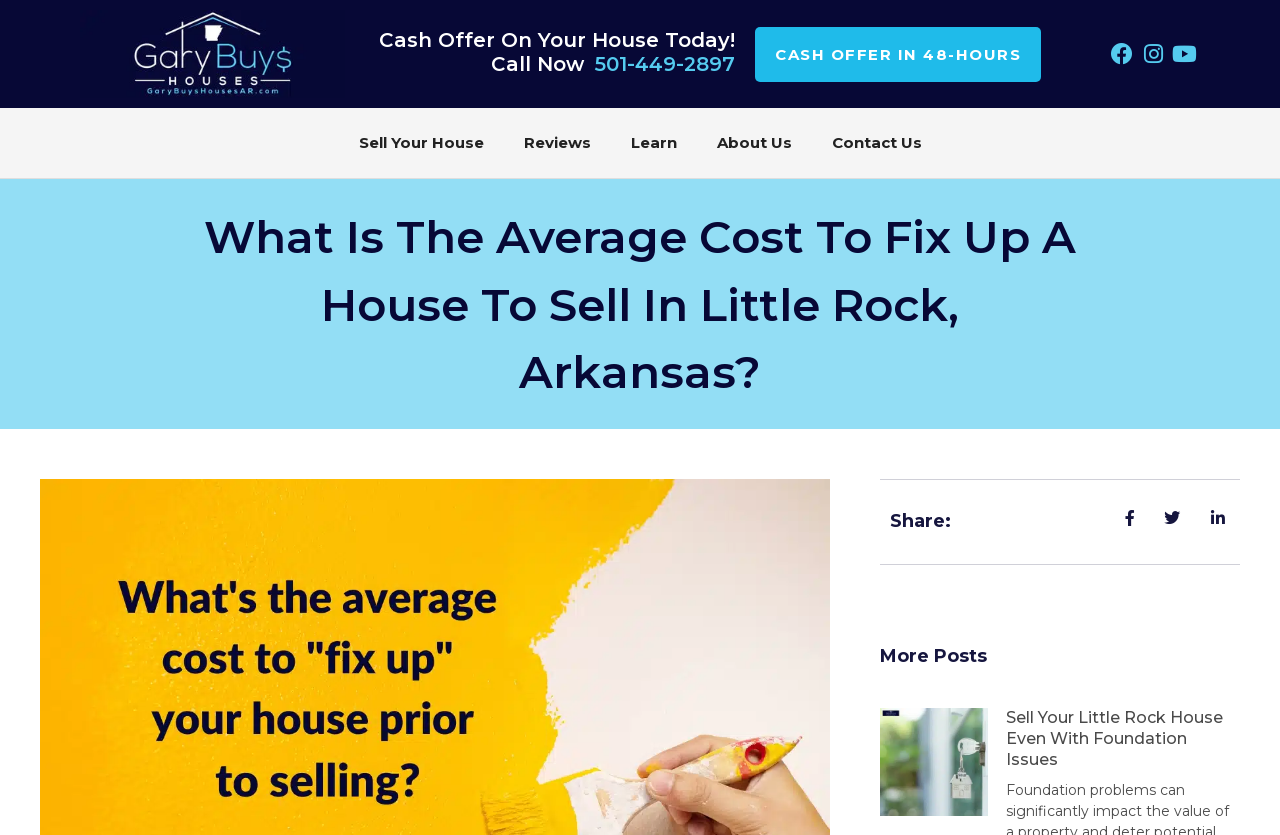What is the topic of the second heading?
Using the information presented in the image, please offer a detailed response to the question.

I looked at the heading elements and found the second one with the text 'Share:', which is located below the main heading.